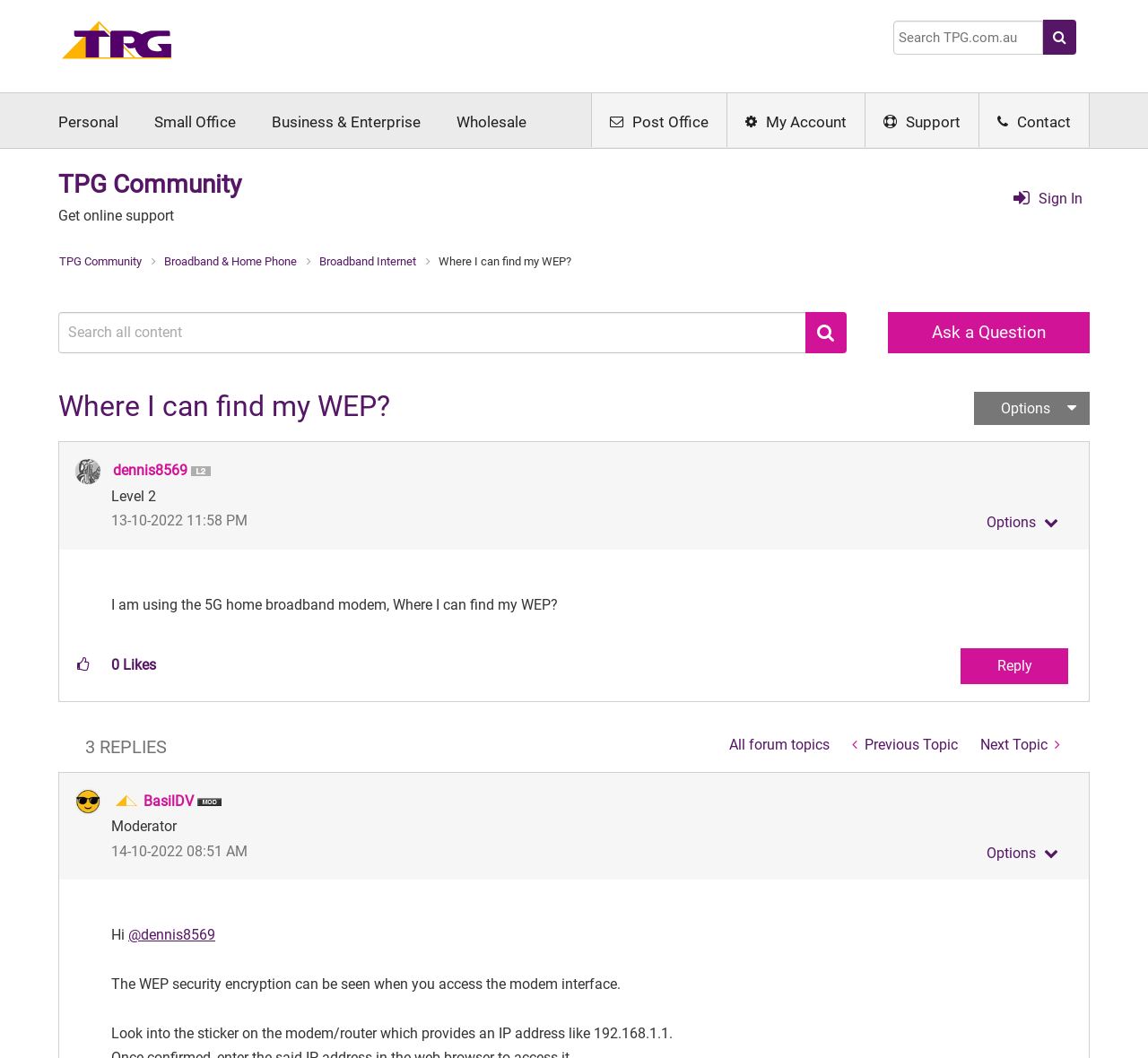Based on the provided description, "BLOG", find the bounding box of the corresponding UI element in the screenshot.

None